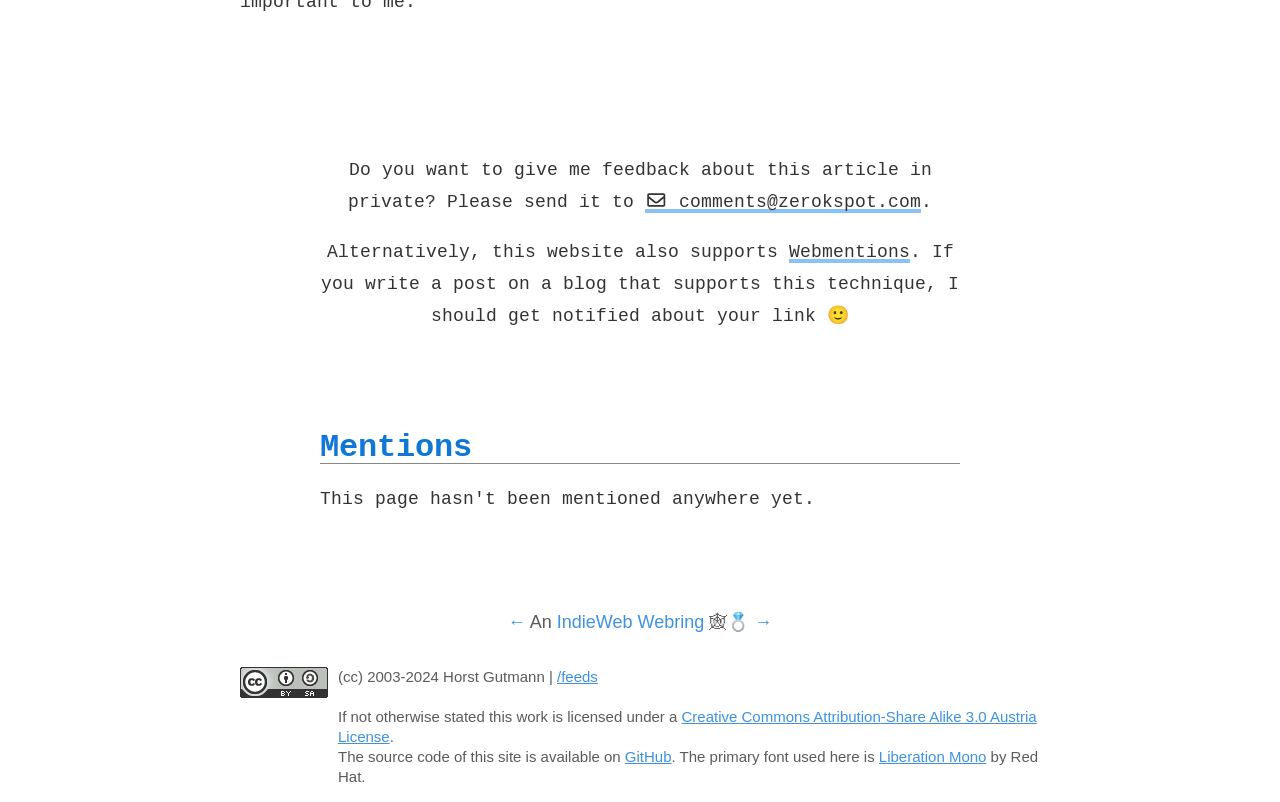Please identify the bounding box coordinates of the element I should click to complete this instruction: 'Send feedback about this article'. The coordinates should be given as four float numbers between 0 and 1, like this: [left, top, right, bottom].

[0.504, 0.236, 0.719, 0.266]